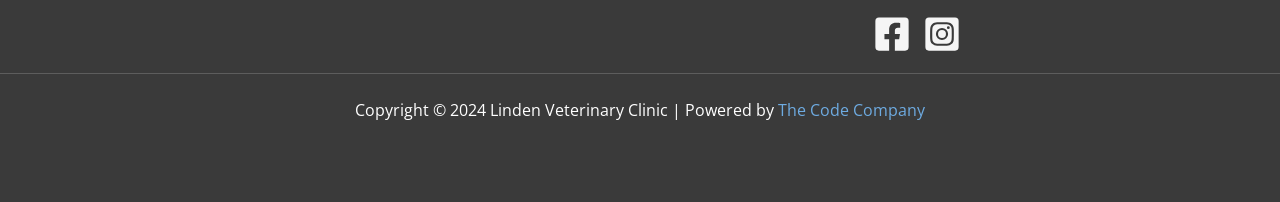Identify the bounding box of the UI element that matches this description: "aria-label="Facebook"".

[0.682, 0.074, 0.712, 0.262]